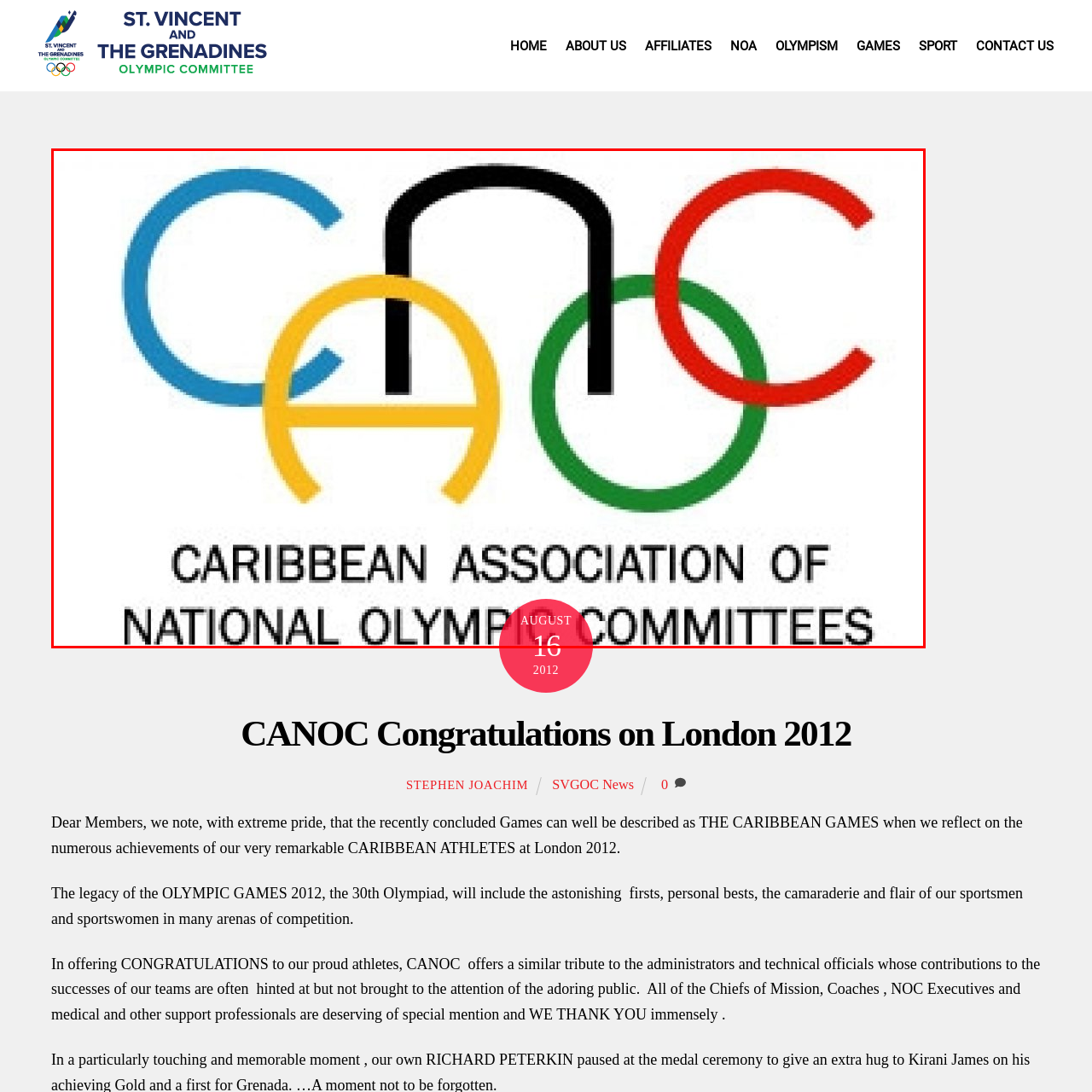Focus on the section encased in the red border, What is the significance of the date 'AUGUST 16' in the logo? Give your response as a single word or phrase.

adds context to the logo's presentation